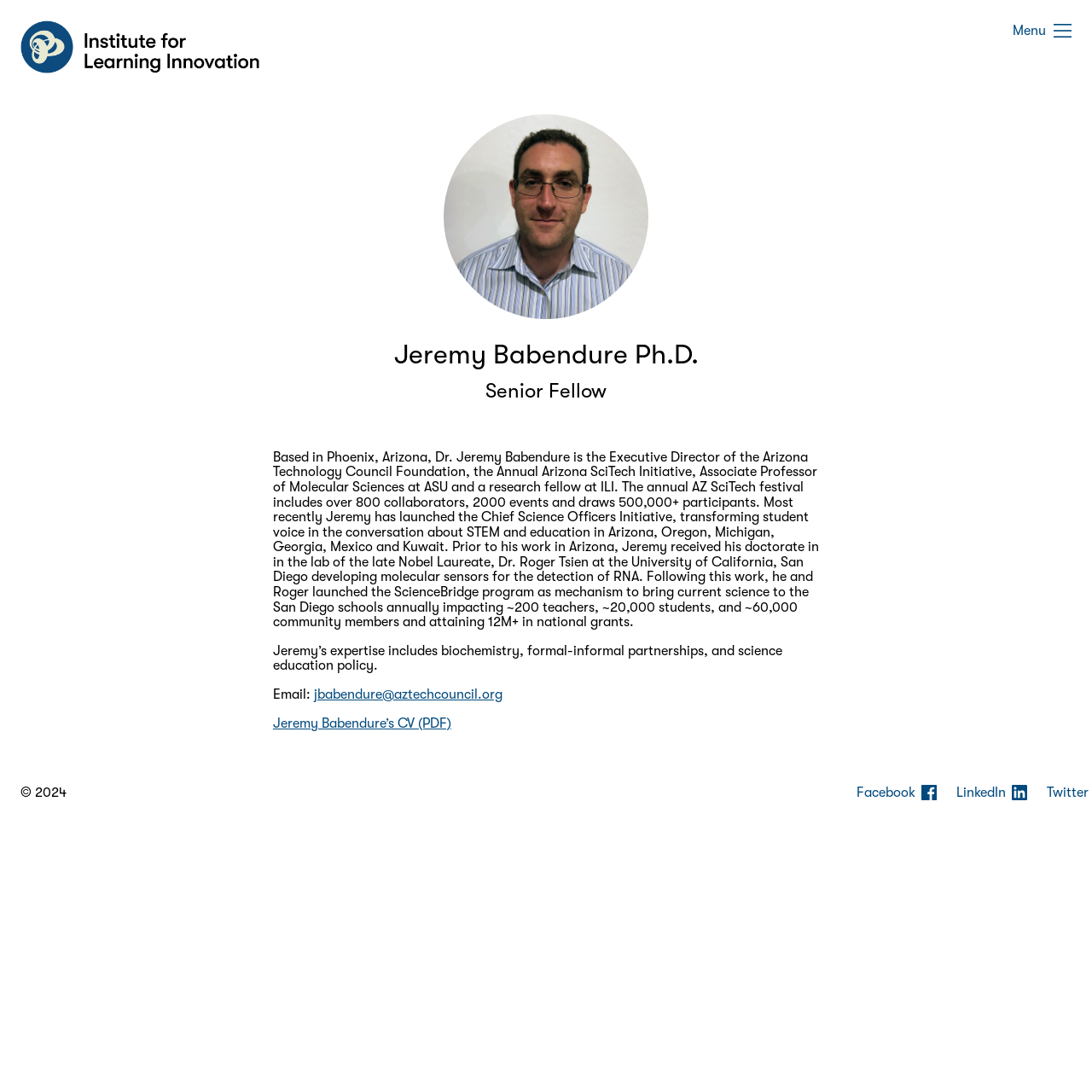Respond to the question below with a single word or phrase:
What is the email address of Dr. Jeremy Babendure?

jbabendure@aztechcouncil.org